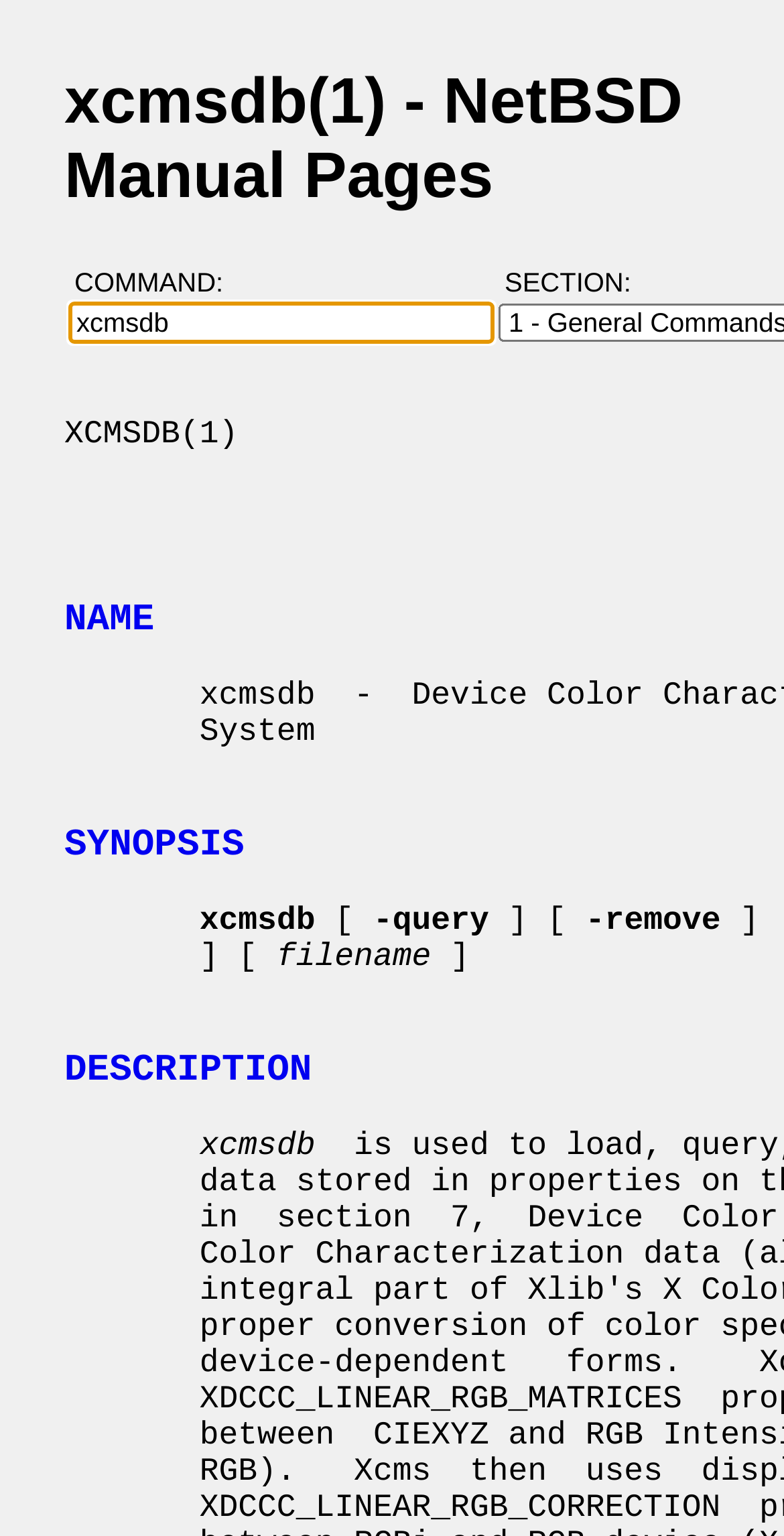Provide a brief response to the question below using one word or phrase:
What is the command name?

xcmsdb